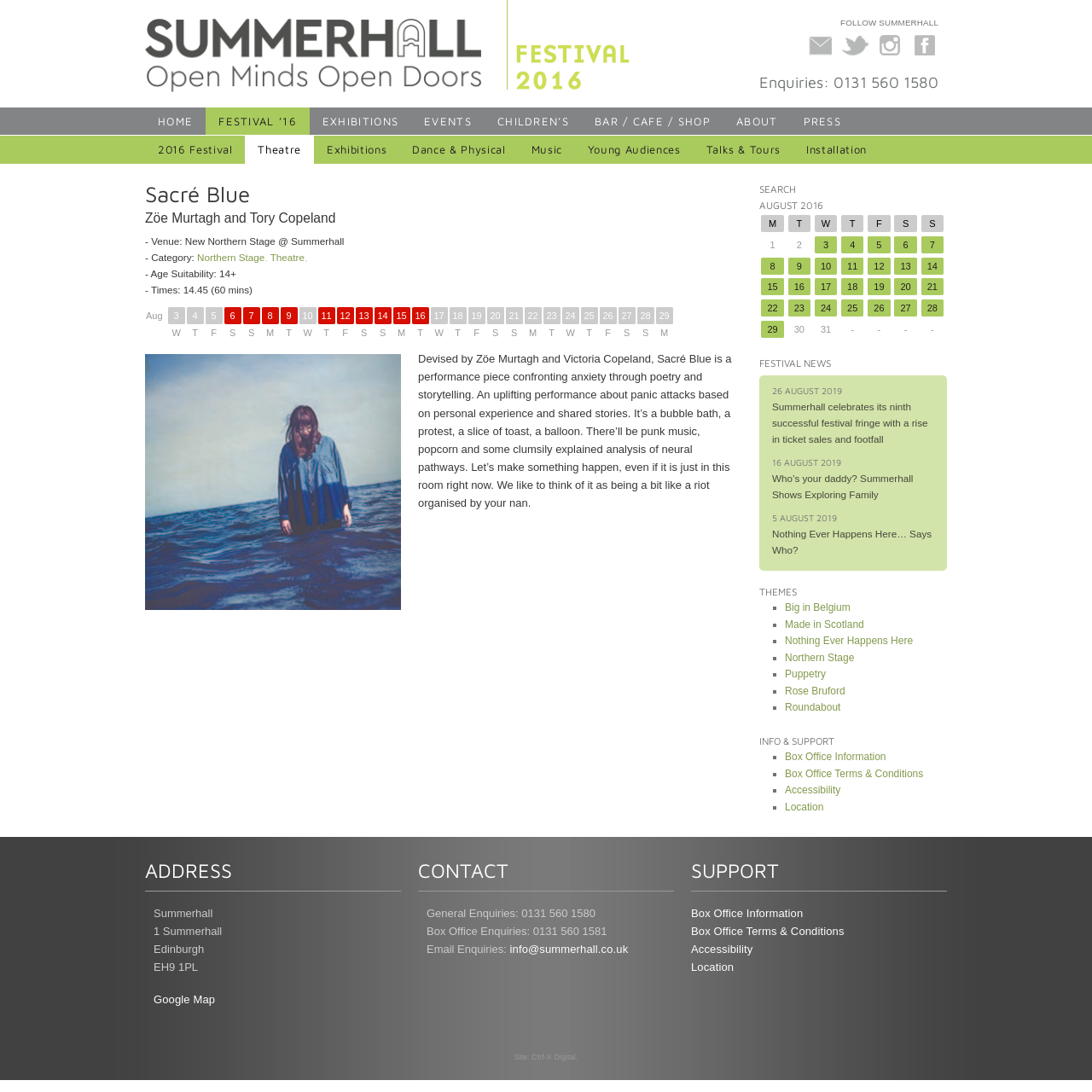Locate the bounding box coordinates of the element you need to click to accomplish the task described by this instruction: "Click on Festival 2016".

[0.473, 0.073, 0.578, 0.084]